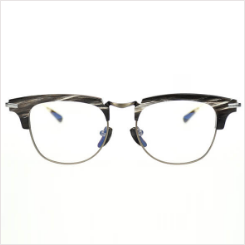Elaborate on the elements present in the image.

This image showcases a stylish pair of combined horn rimmed glasses, designed with a contemporary flair. The glasses feature a mix of traditional buffalo horn material and modern beta-titanium elements, providing both elegance and durability. The design includes a bold, rounded frame with a distinctive brow line and oversized lens cutouts, making them suitable for a variety of face shapes and personal styles. Notably, the glasses are equipped with comfortable blue-tinted nose pads, ensuring a secure fit while enhancing aesthetic appeal. This sleek eyewear piece is perfect for both men and women, embodying a blend of classic vintage charm and modern practicality.